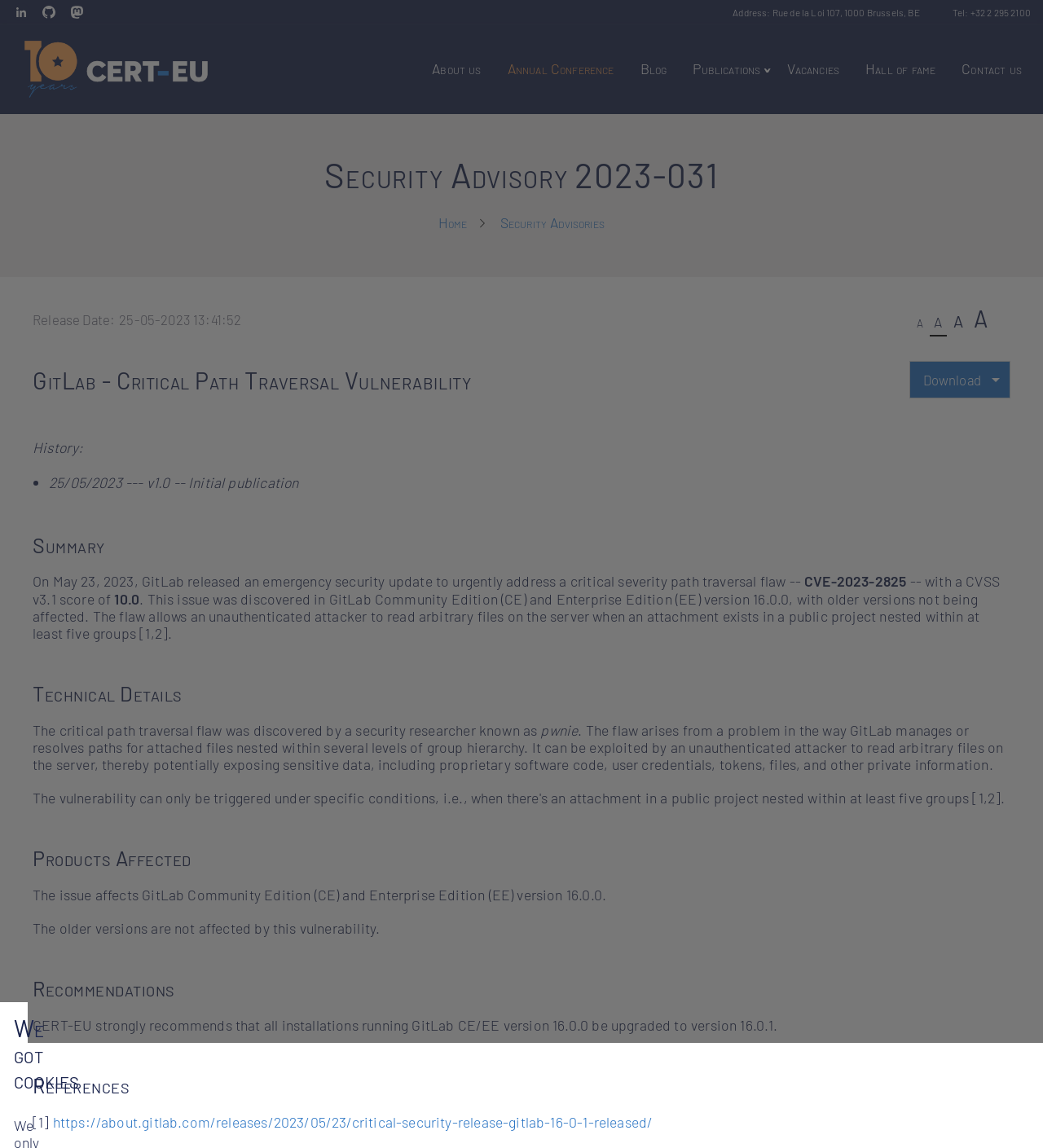What is the type of vulnerability described in the advisory?
Based on the image, please offer an in-depth response to the question.

I found the type of vulnerability by reading the text that mentions 'a critical severity path traversal flaw' located in the 'Summary' section.